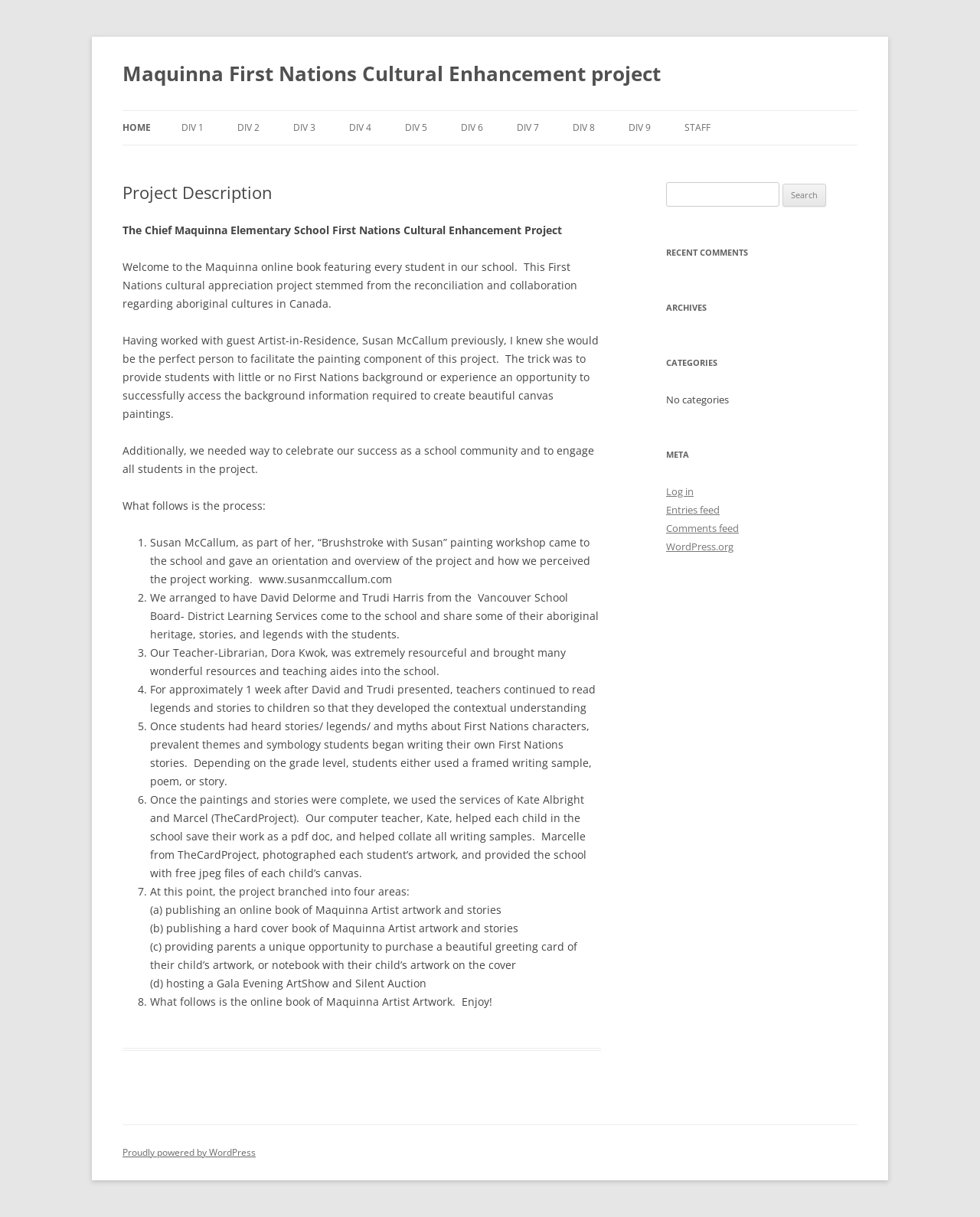Convey a detailed summary of the webpage, mentioning all key elements.

The webpage is about the Maquinna First Nations Cultural Enhancement project. At the top, there is a heading with the project's title, which is also a link. Below it, there is a navigation menu with links to "HOME", "DIV 1" to "DIV 9", and "STAFF".

The main content of the page is an article that describes the project. It starts with a heading "Project Description" followed by a brief introduction to the project. The introduction is divided into four paragraphs, which explain the project's goals and objectives.

Below the introduction, there is a list of seven steps that outline the project's process. Each step is numbered and describes a specific activity, such as the painting workshop, storytelling, and publishing the students' work.

To the right of the main content, there is a complementary section that contains a search bar, recent comments, archives, categories, and meta information. The search bar allows users to search for specific content on the page. Below the search bar, there are headings for recent comments, archives, and categories, but no content is displayed under these headings. The meta section contains links to log in, entries feed, comments feed, and WordPress.org.

At the bottom of the page, there is a footer section that displays a link to WordPress.org, indicating that the website is powered by WordPress.